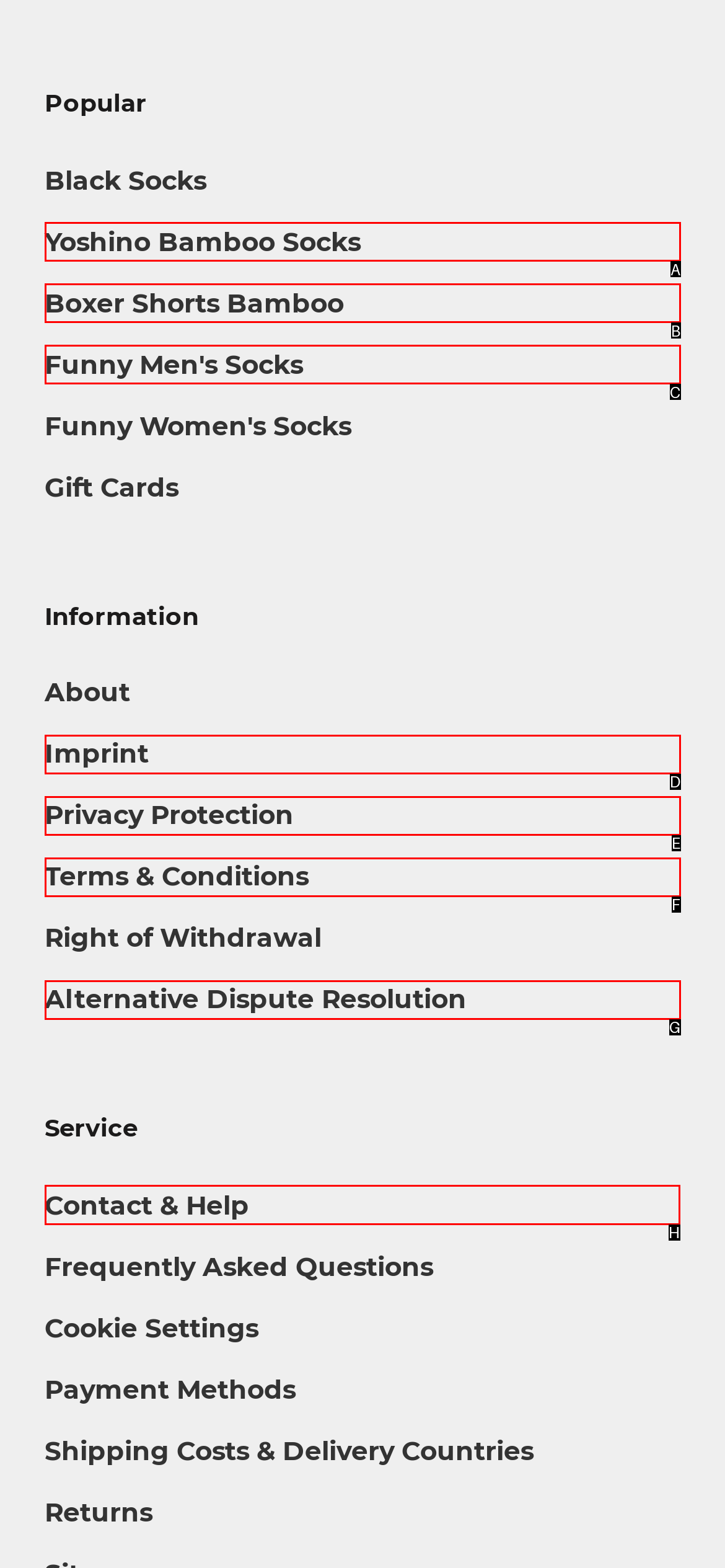Identify the appropriate lettered option to execute the following task: Get help and contact support
Respond with the letter of the selected choice.

H